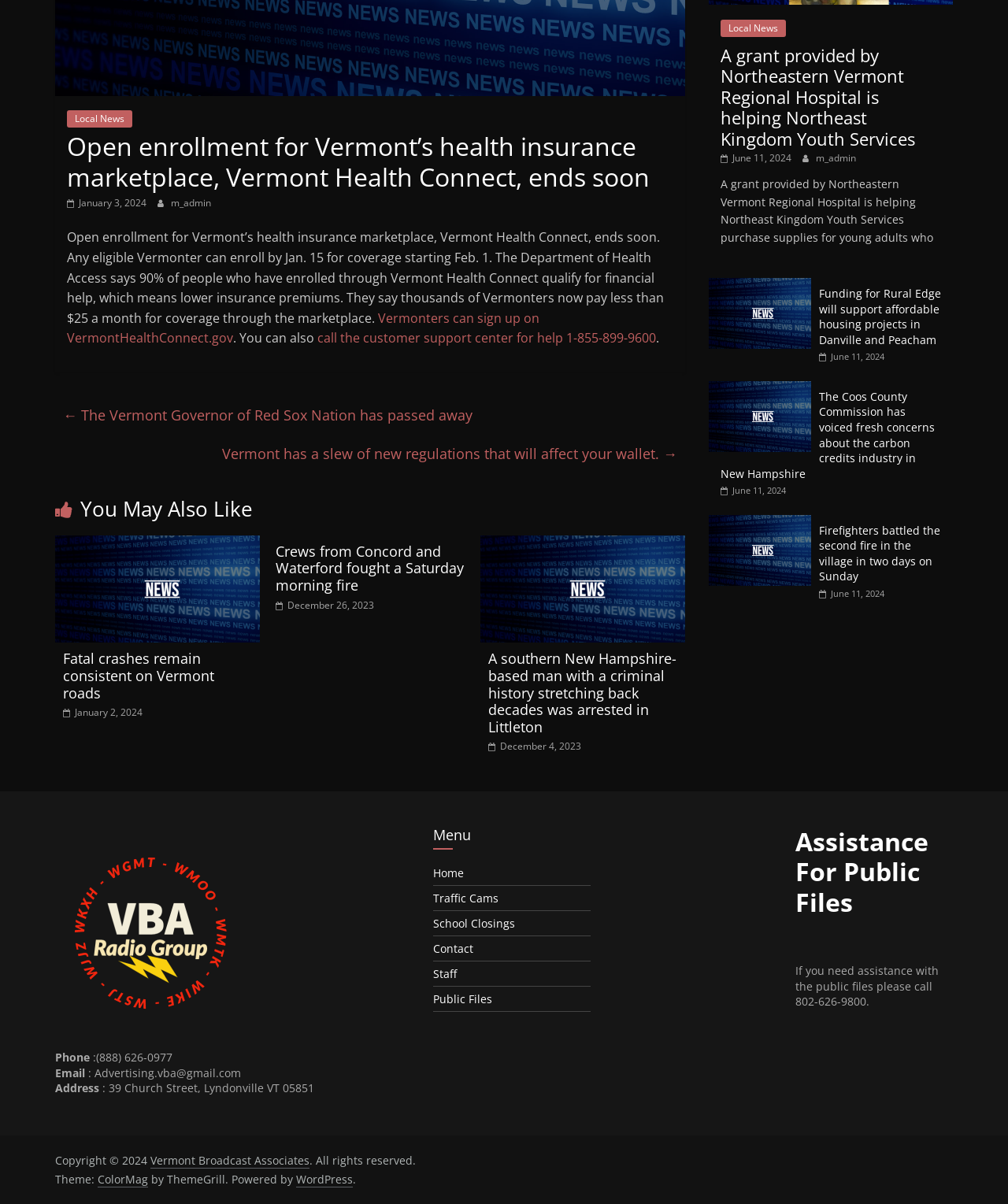Please determine the bounding box coordinates for the UI element described as: "Vermont Broadcast Associates".

[0.149, 0.957, 0.307, 0.97]